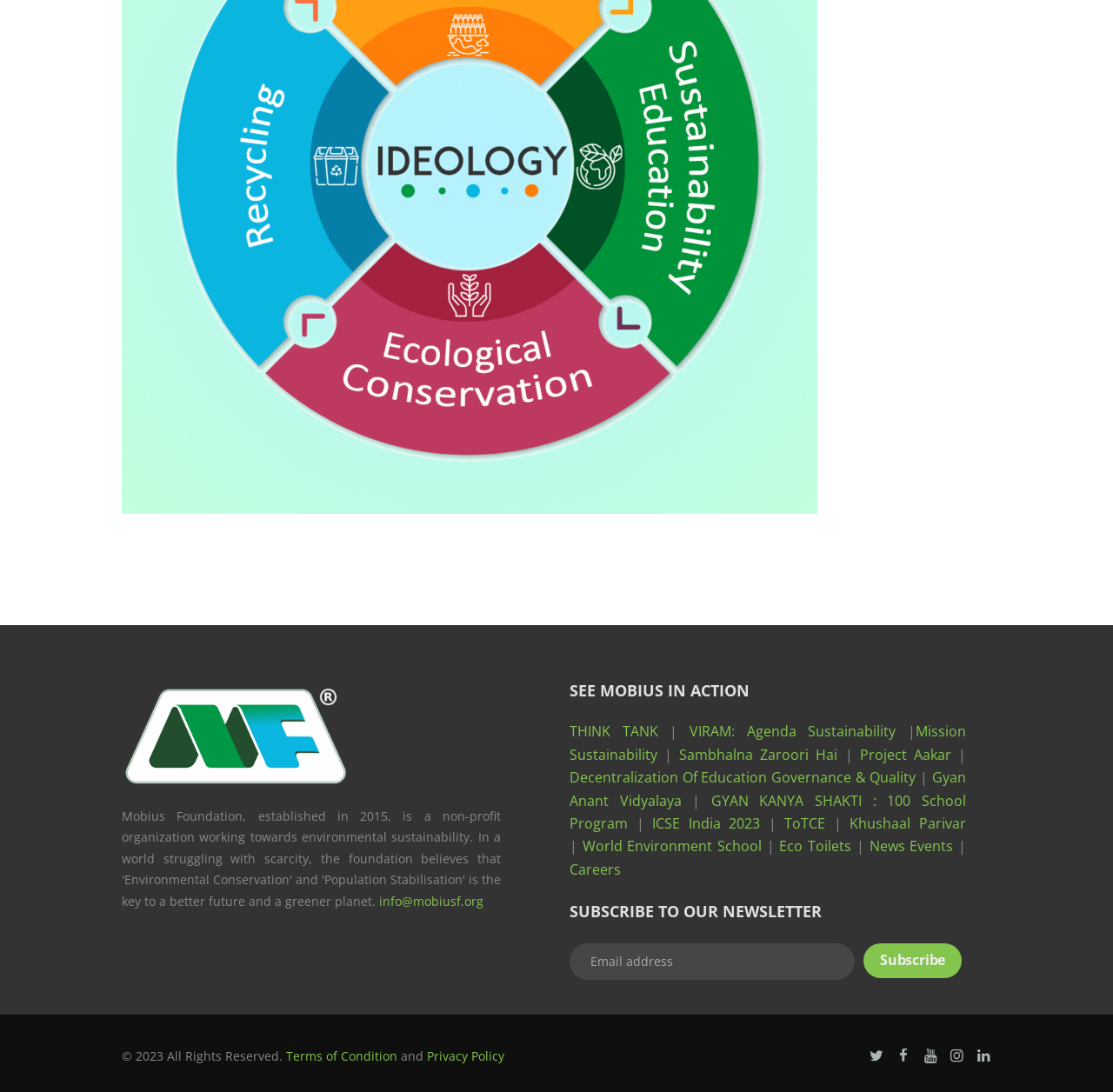Please determine the bounding box coordinates of the element's region to click for the following instruction: "Click on the THINK TANK link".

[0.512, 0.661, 0.591, 0.679]